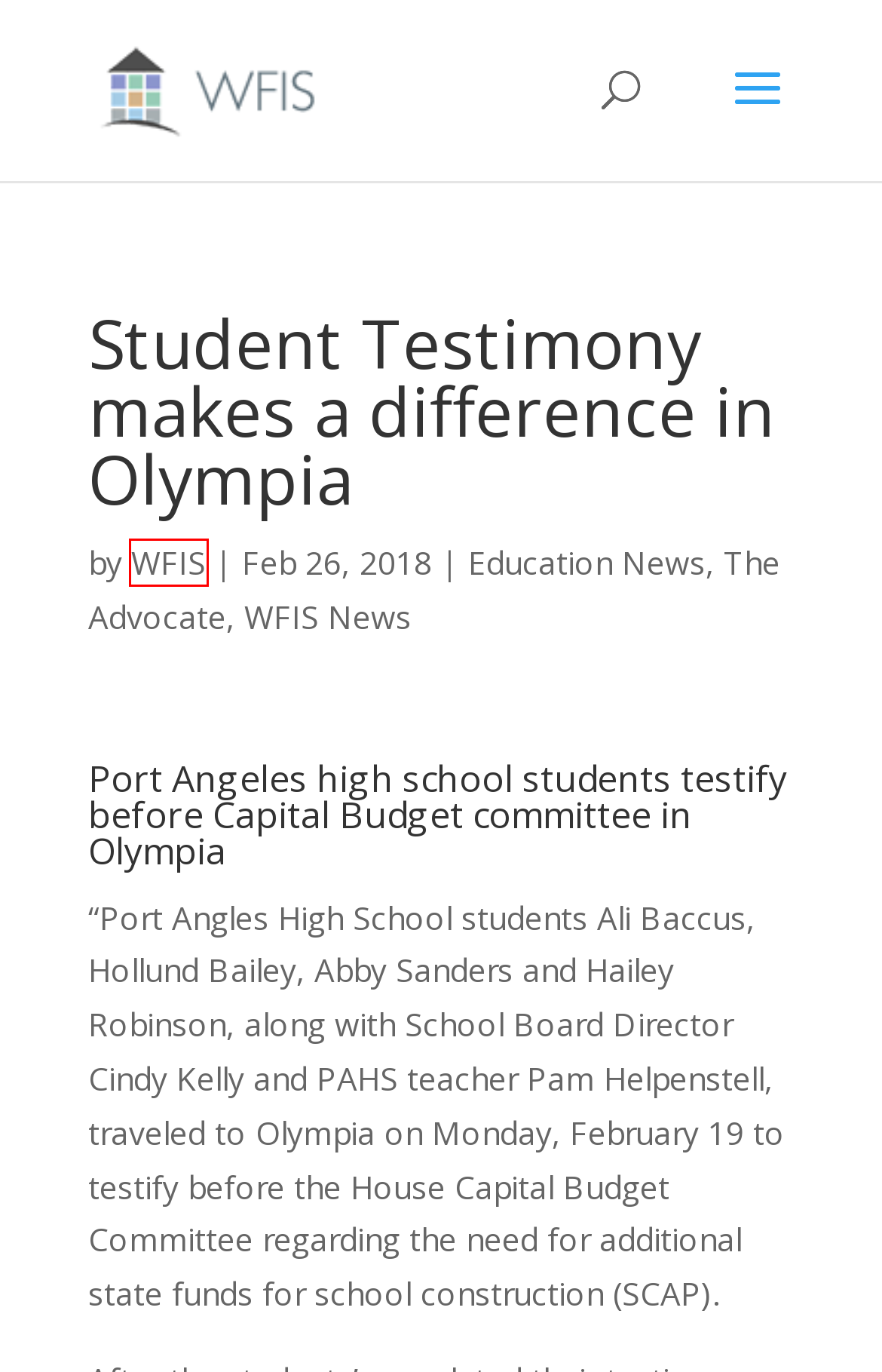Examine the webpage screenshot and identify the UI element enclosed in the red bounding box. Pick the webpage description that most accurately matches the new webpage after clicking the selected element. Here are the candidates:
A. WFIS News Archives - WFIS
B. FAFSA is important for private school students too - WFIS
C. Washington Private Schools Directory - WFIS
D. WFIS, Author at WFIS
E. Phishing scam email - WFIS
F. Washington Federation of Independent Schools
G. Education News Archives - WFIS
H. The Advocate Archives - WFIS

D